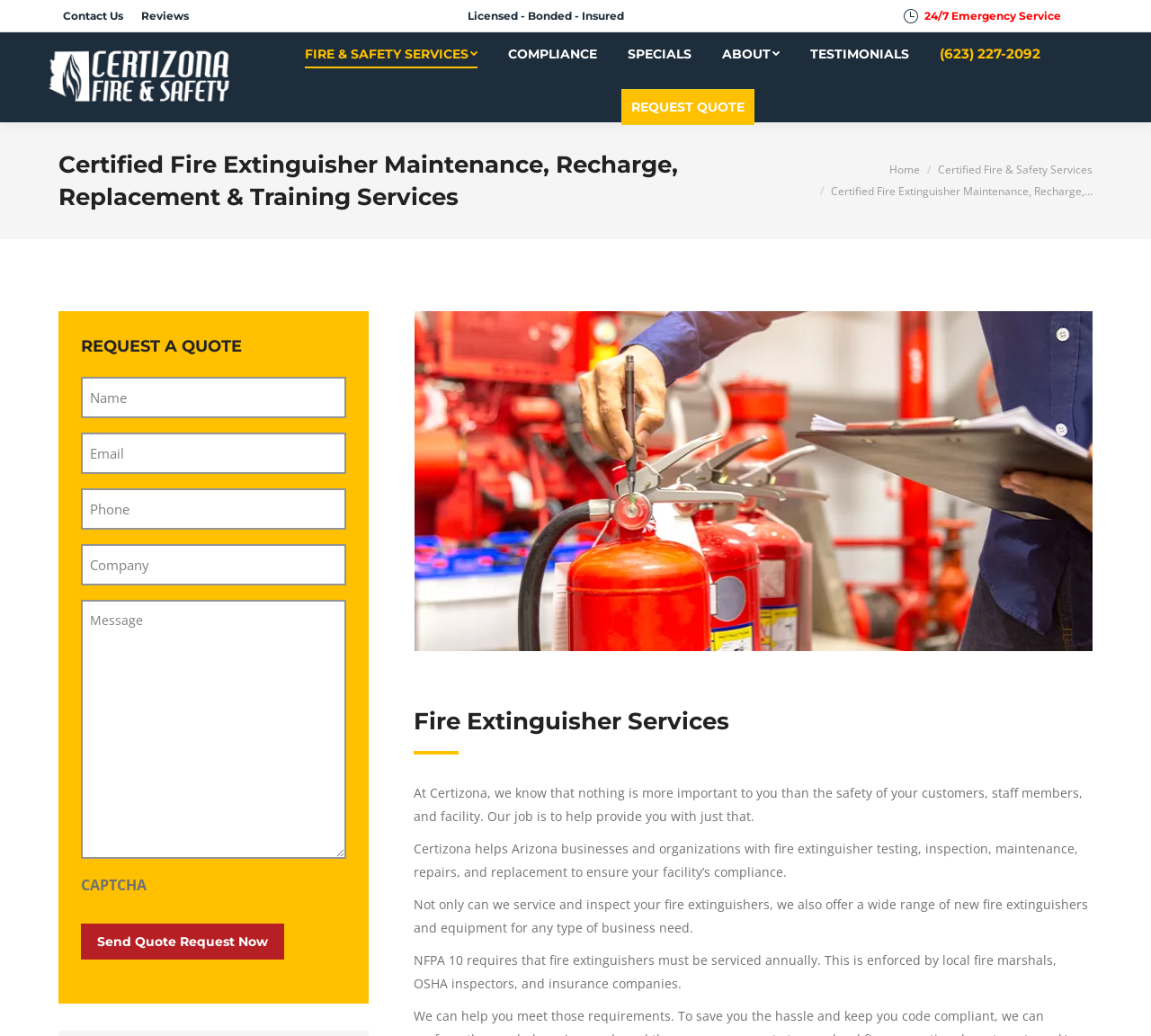Identify the bounding box coordinates necessary to click and complete the given instruction: "Click the 'Send Quote Request Now' button".

[0.07, 0.891, 0.247, 0.926]